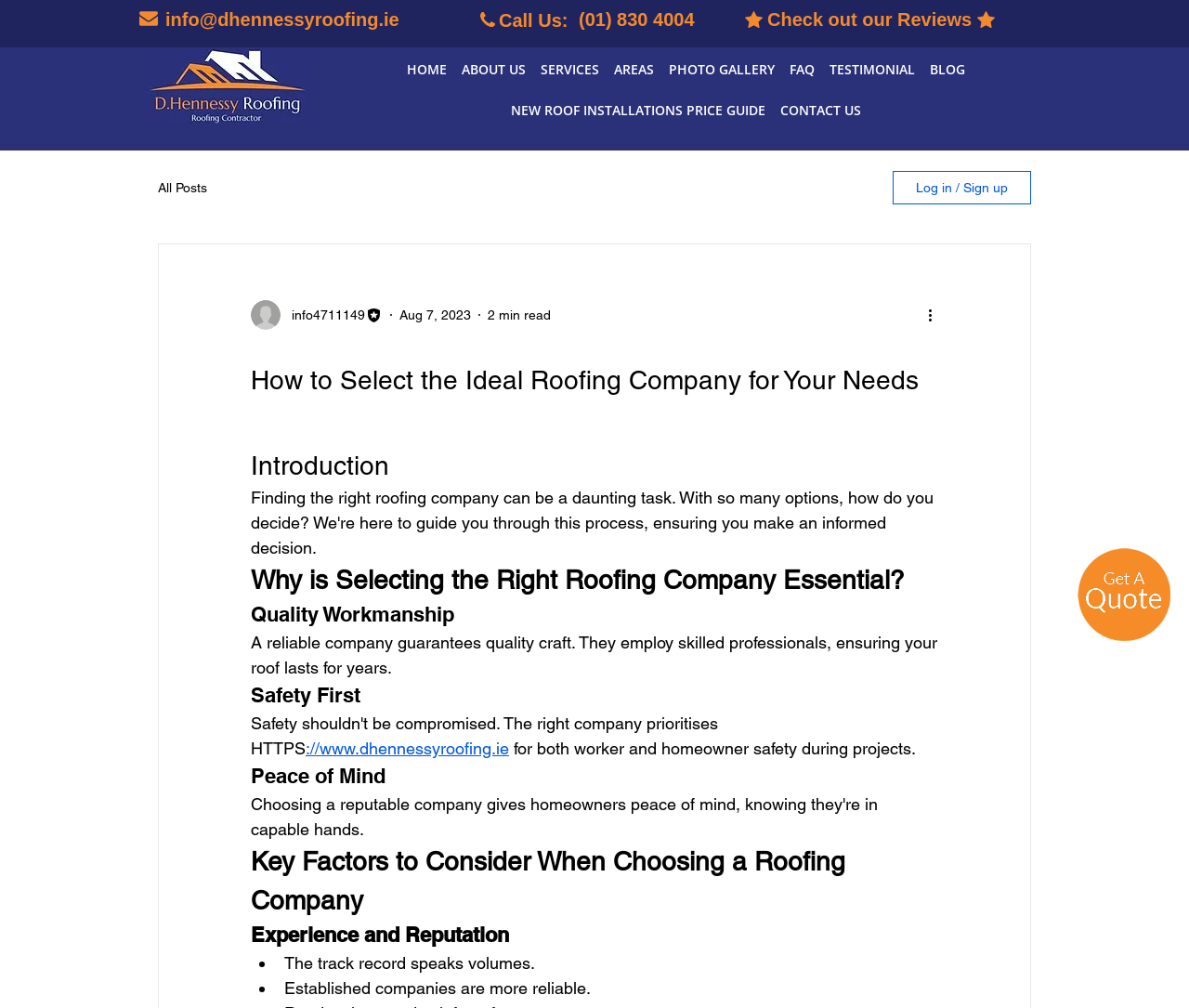Please specify the coordinates of the bounding box for the element that should be clicked to carry out this instruction: "Select an option from the 'Archives' dropdown". The coordinates must be four float numbers between 0 and 1, formatted as [left, top, right, bottom].

None